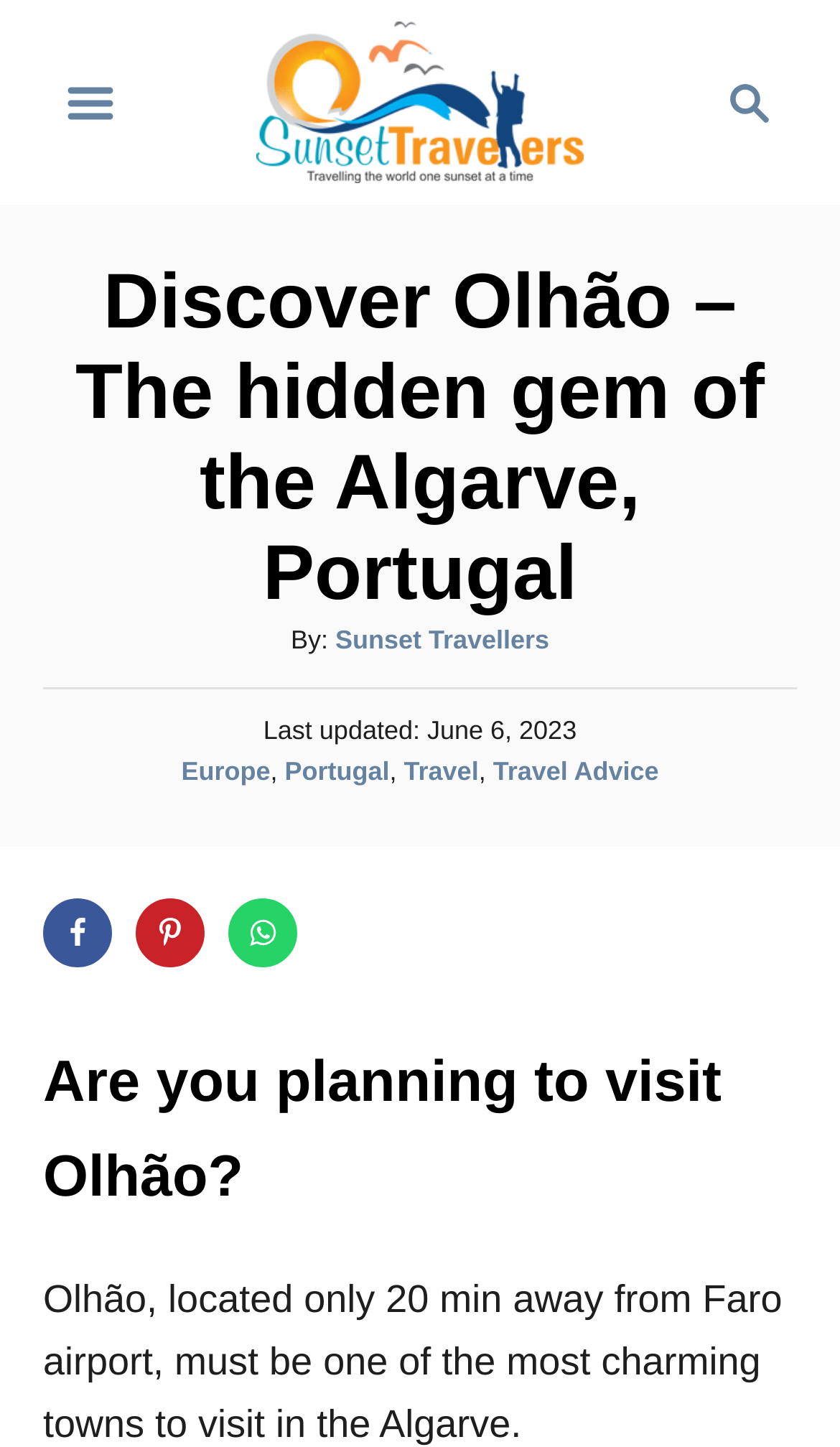Please identify the bounding box coordinates of the element's region that I should click in order to complete the following instruction: "Share on Facebook". The bounding box coordinates consist of four float numbers between 0 and 1, i.e., [left, top, right, bottom].

[0.051, 0.621, 0.144, 0.669]